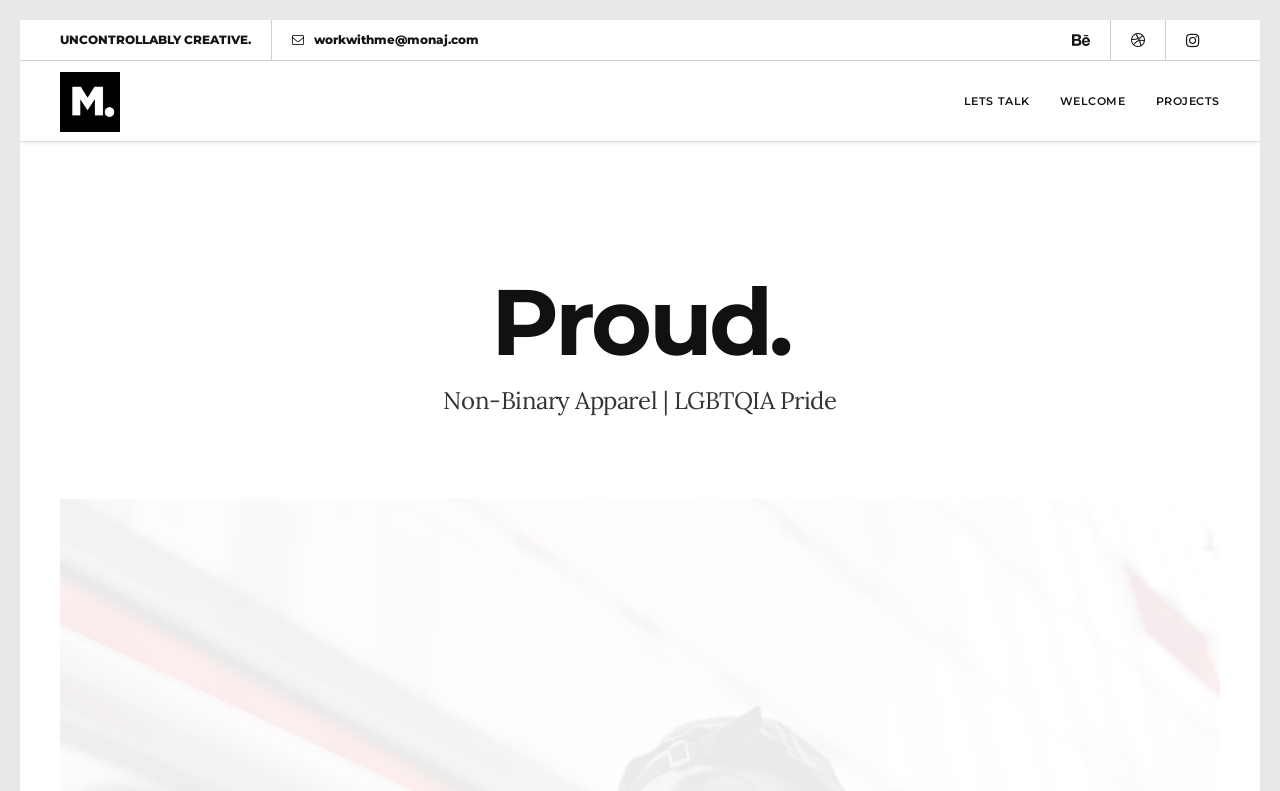Can you give a detailed response to the following question using the information from the image? What is the name of the creator?

I found the name of the creator by looking at the StaticText element 'Mona J.' which is located at the top of the page, and also confirmed by the image element with the same name.